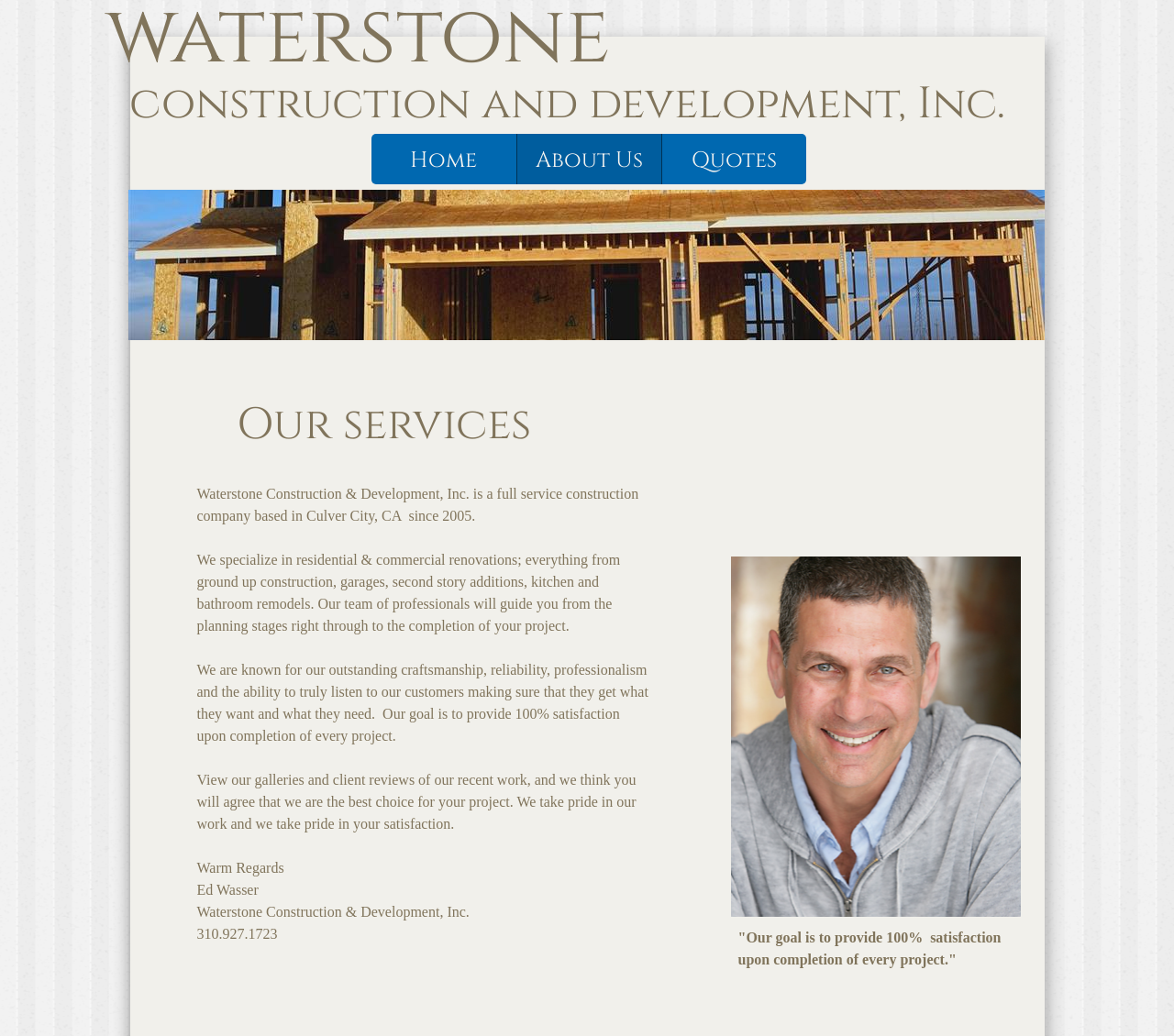Using the provided description About Us, find the bounding box coordinates for the UI element. Provide the coordinates in (top-left x, top-left y, bottom-right x, bottom-right y) format, ensuring all values are between 0 and 1.

[0.439, 0.129, 0.563, 0.178]